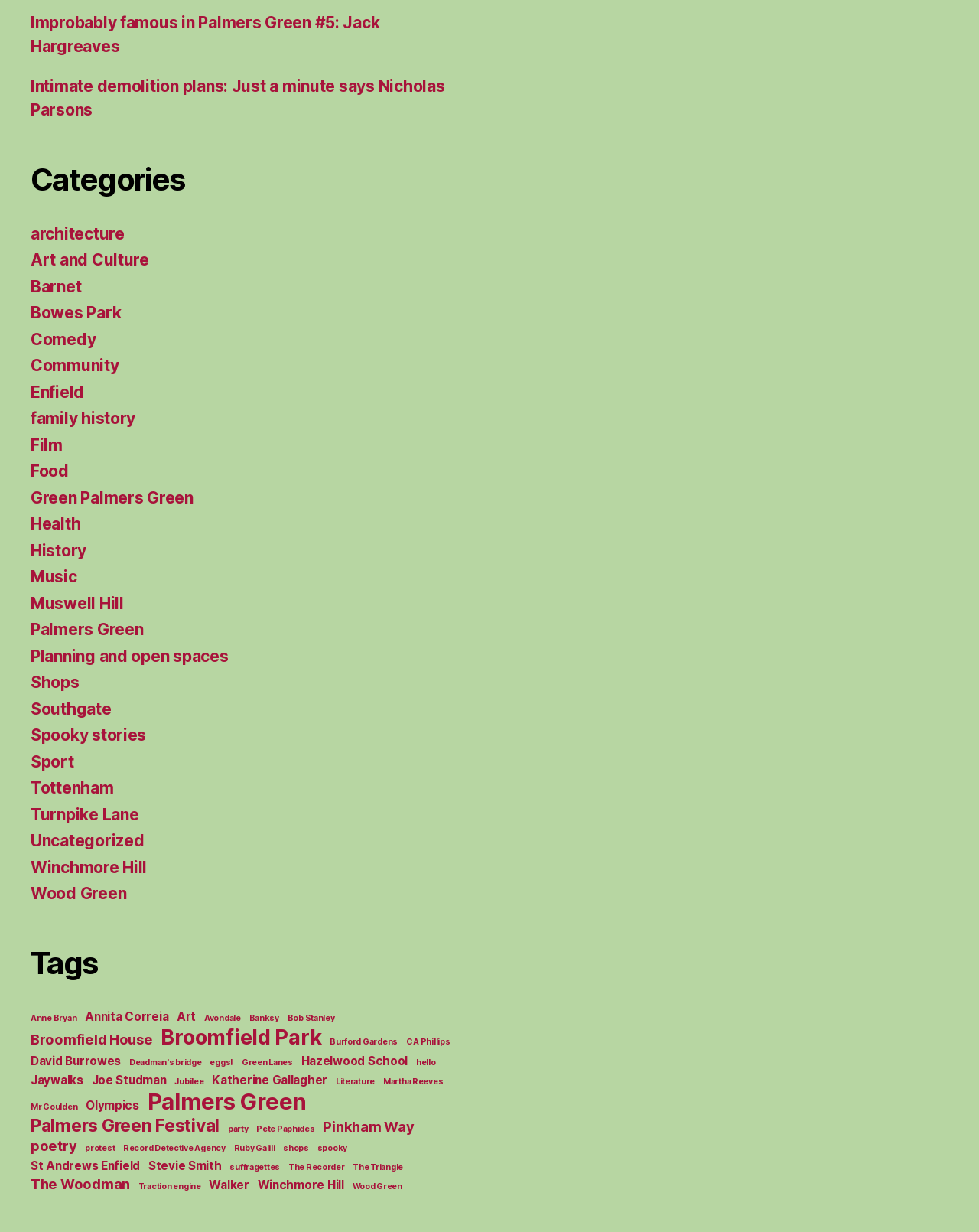How many items are related to 'Palmers Green'?
Provide a fully detailed and comprehensive answer to the question.

I found a link under the 'Tags' section labeled 'Palmers Green (10 items)', which indicates that there are 10 items related to 'Palmers Green'.